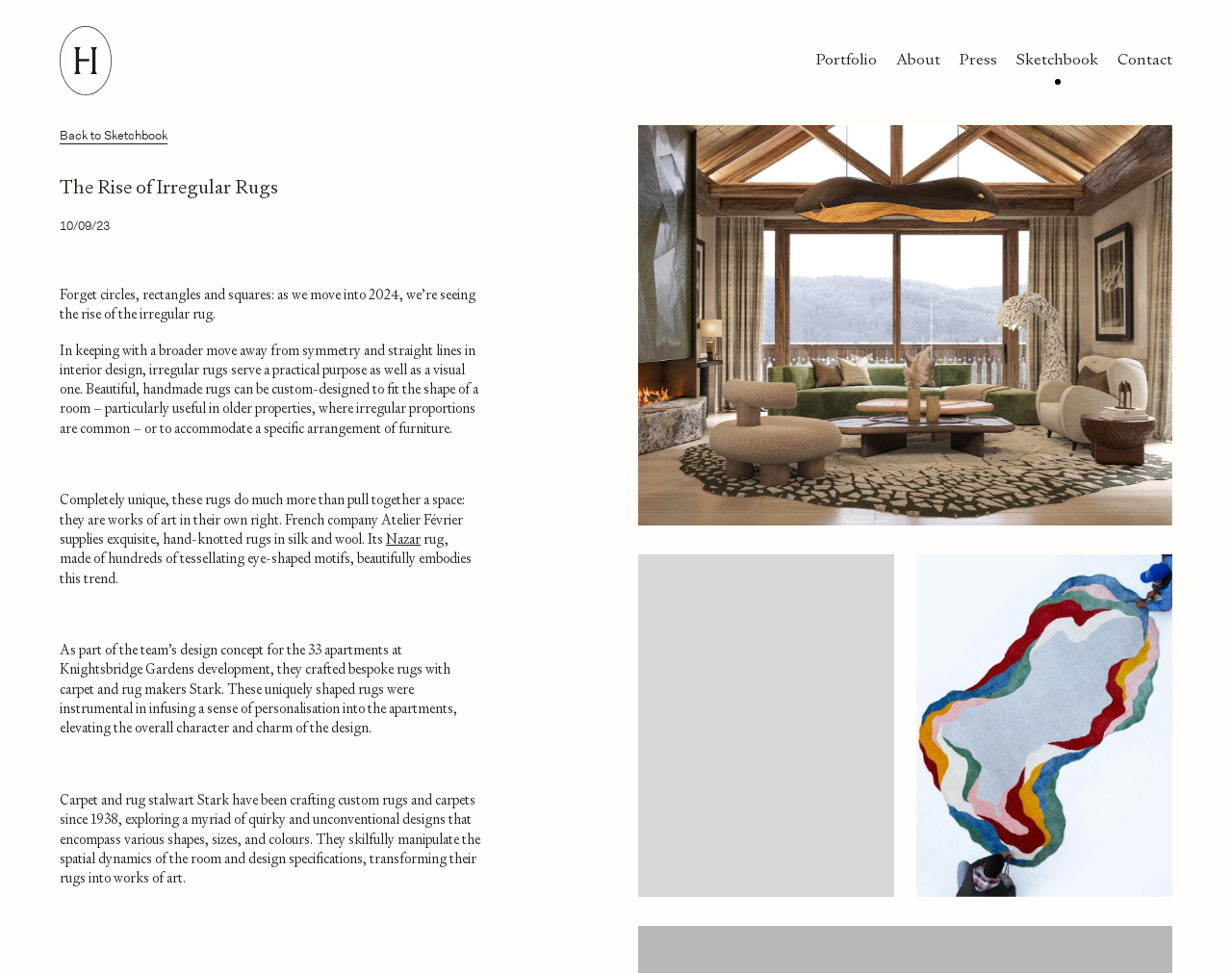Please give a short response to the question using one word or a phrase:
What is the title of the article on the webpage?

The Rise of Irregular Rugs